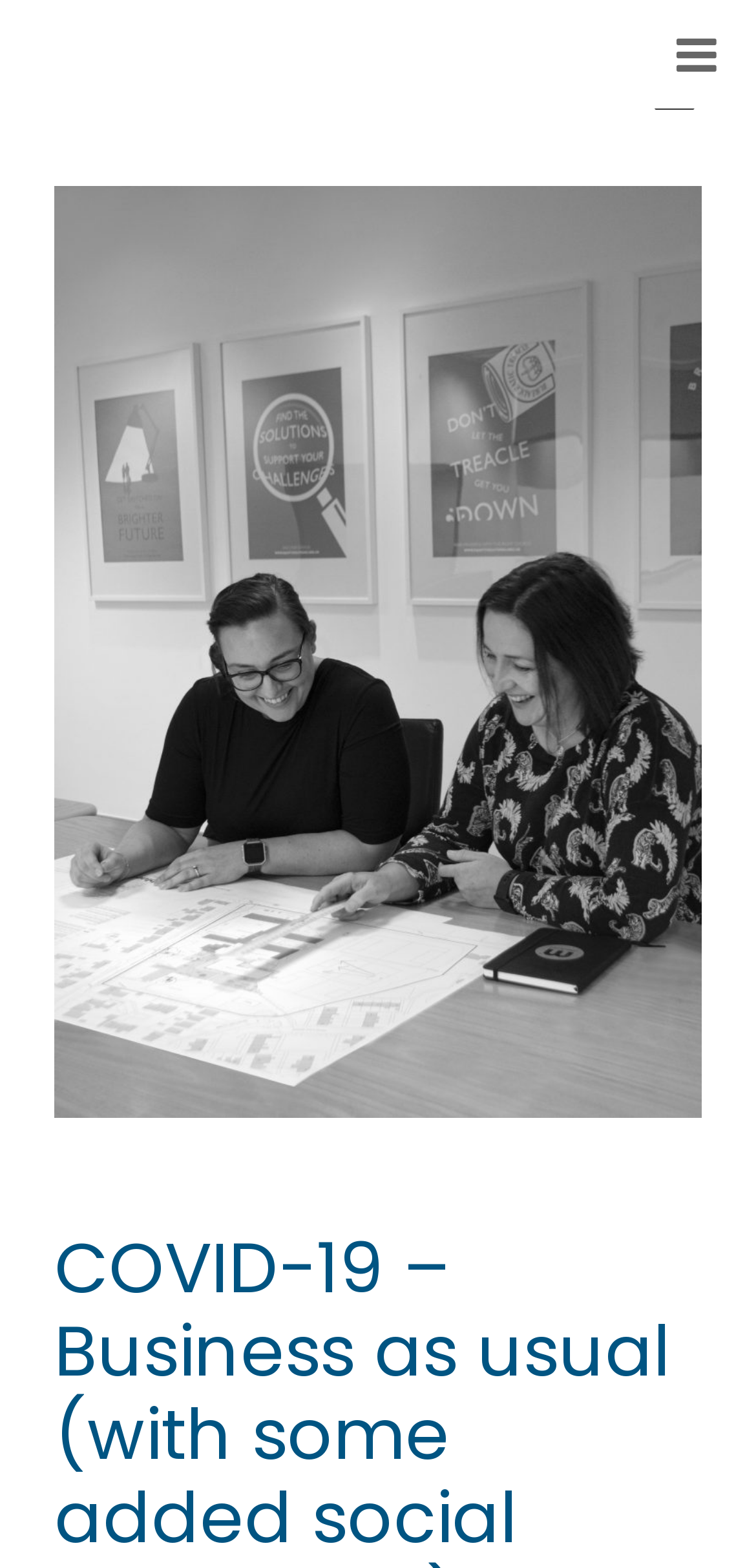Determine the main headline from the webpage and extract its text.

COVID-19 – Business as usual (with some added social distancing)